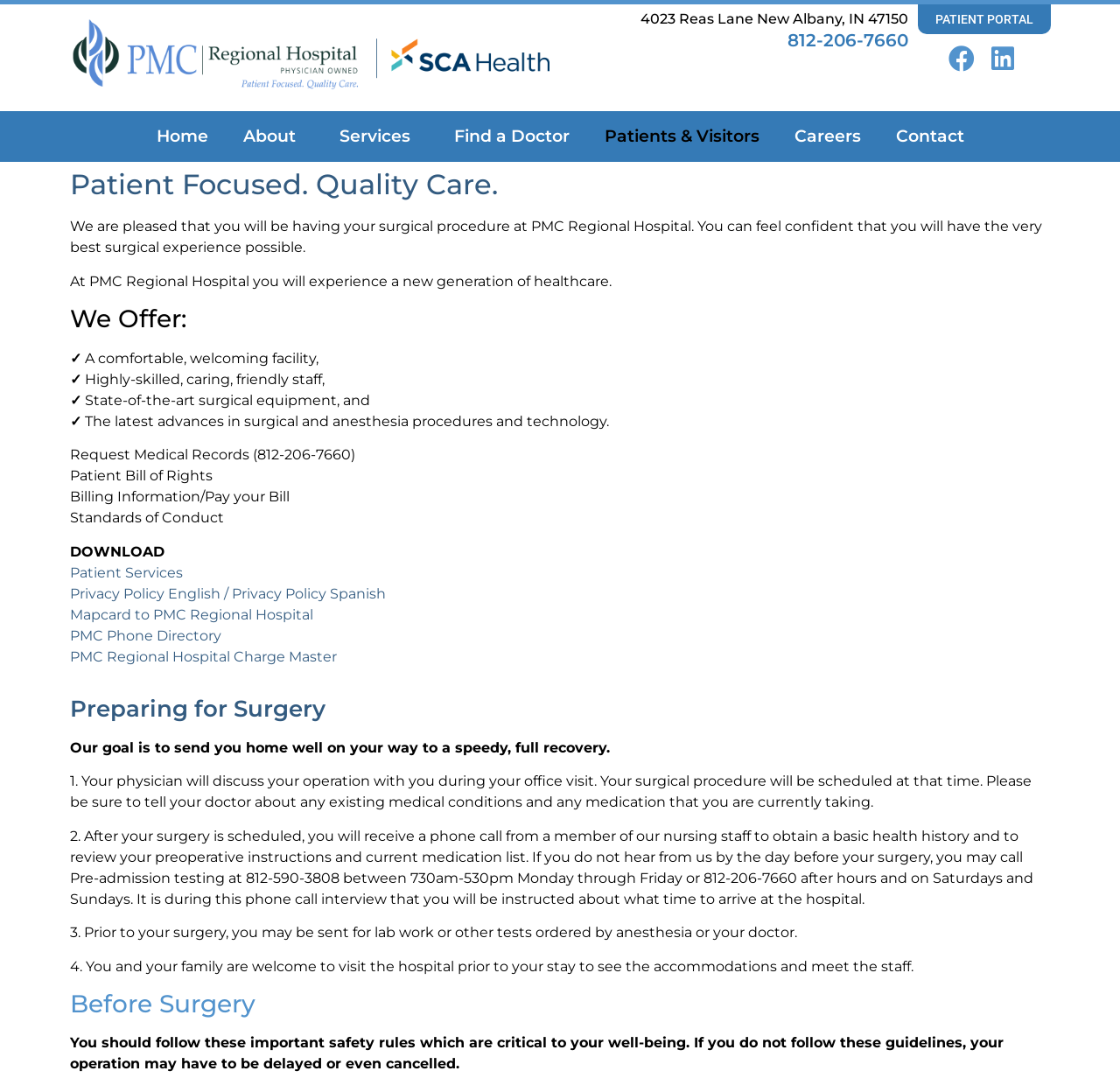Please provide the bounding box coordinates in the format (top-left x, top-left y, bottom-right x, bottom-right y). Remember, all values are floating point numbers between 0 and 1. What is the bounding box coordinate of the region described as: About

[0.201, 0.108, 0.287, 0.146]